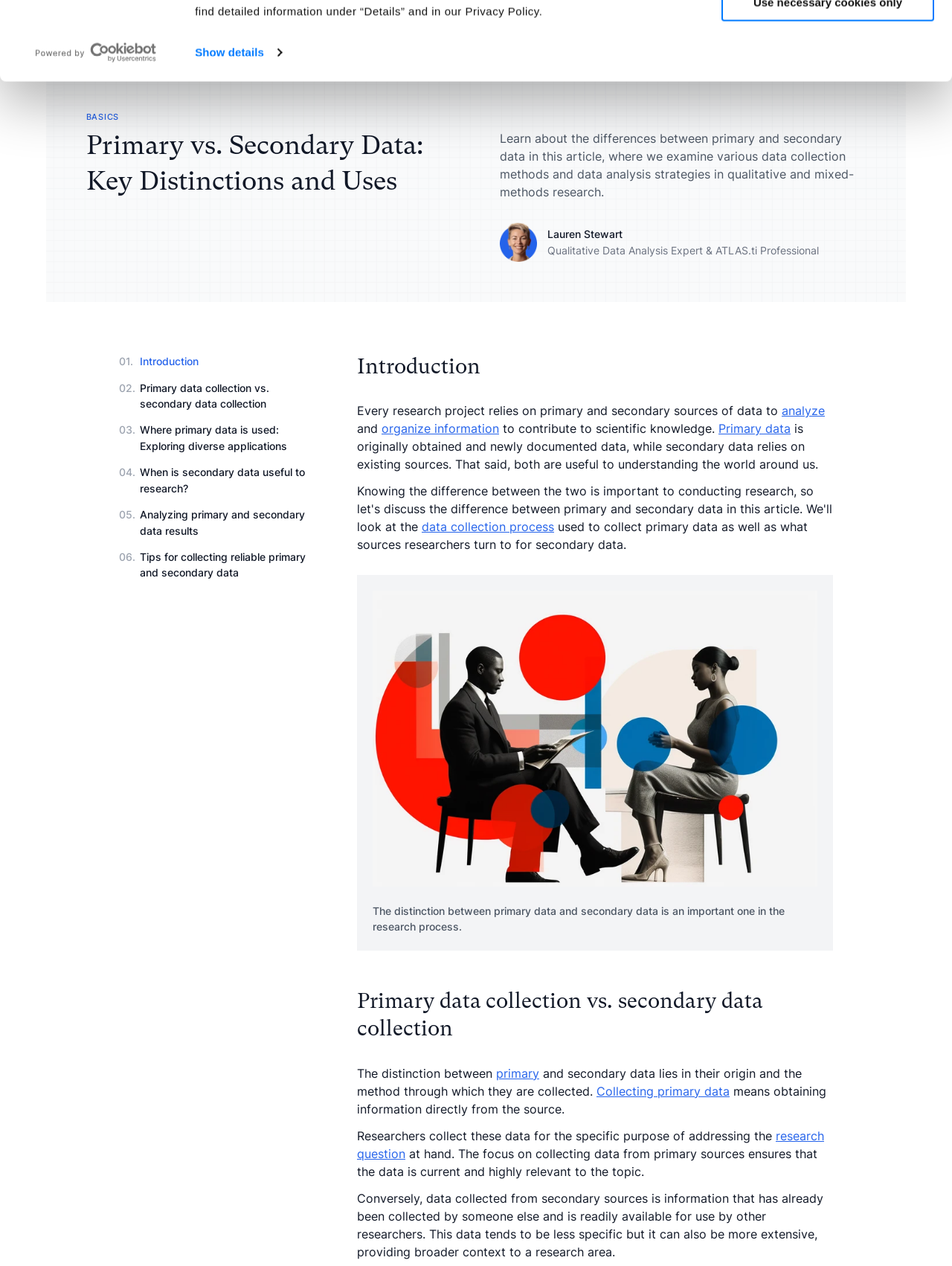What is the main product offered by this website?
Please ensure your answer is as detailed and informative as possible.

Based on the webpage, I can see that the website is promoting a product called ATLAS.ti, which is a software for qualitative data analysis. The website provides various resources, such as product training, research guides, and video tutorials, to support users of ATLAS.ti.